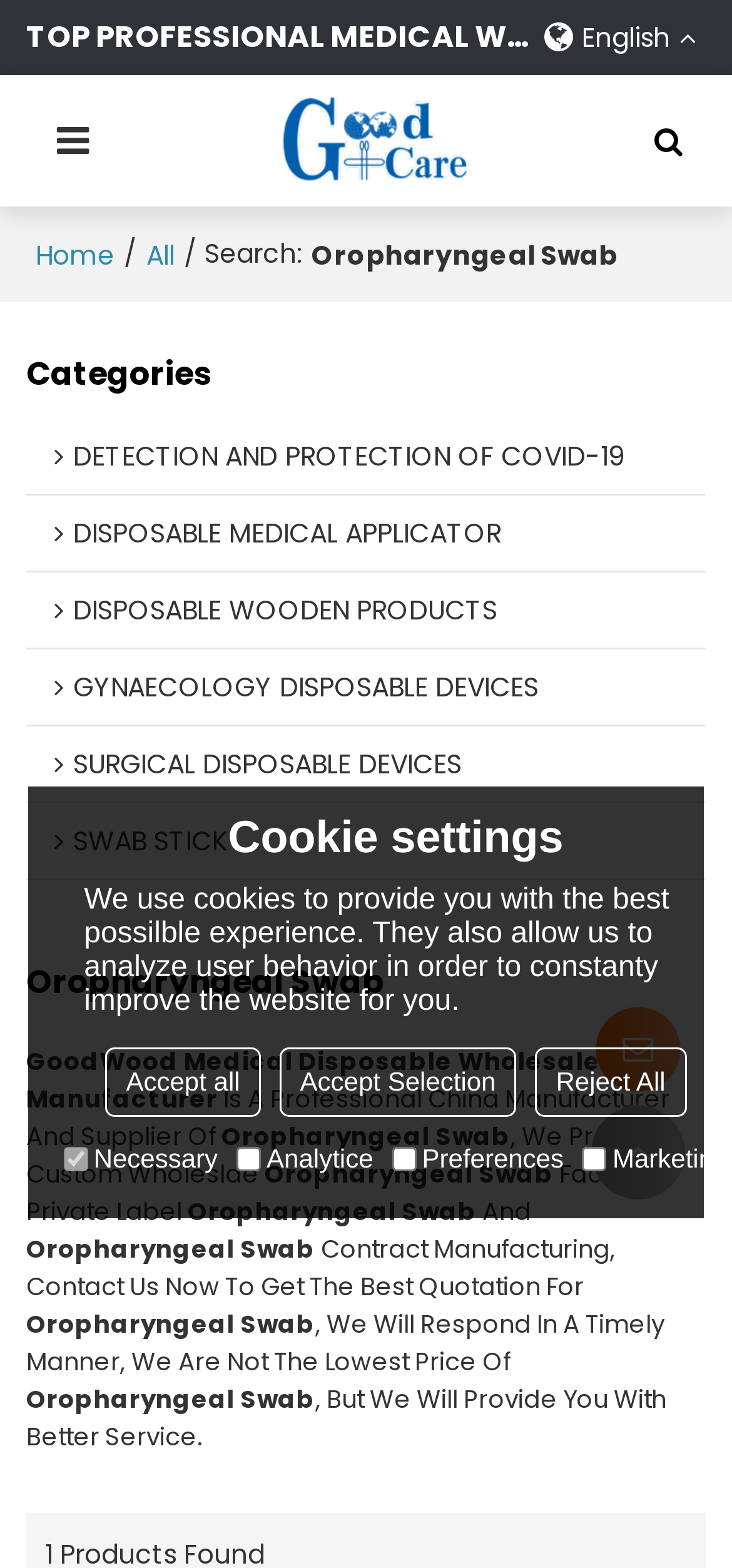Find the bounding box coordinates for the area that must be clicked to perform this action: "Contact the supplier".

[0.802, 0.637, 0.942, 0.702]